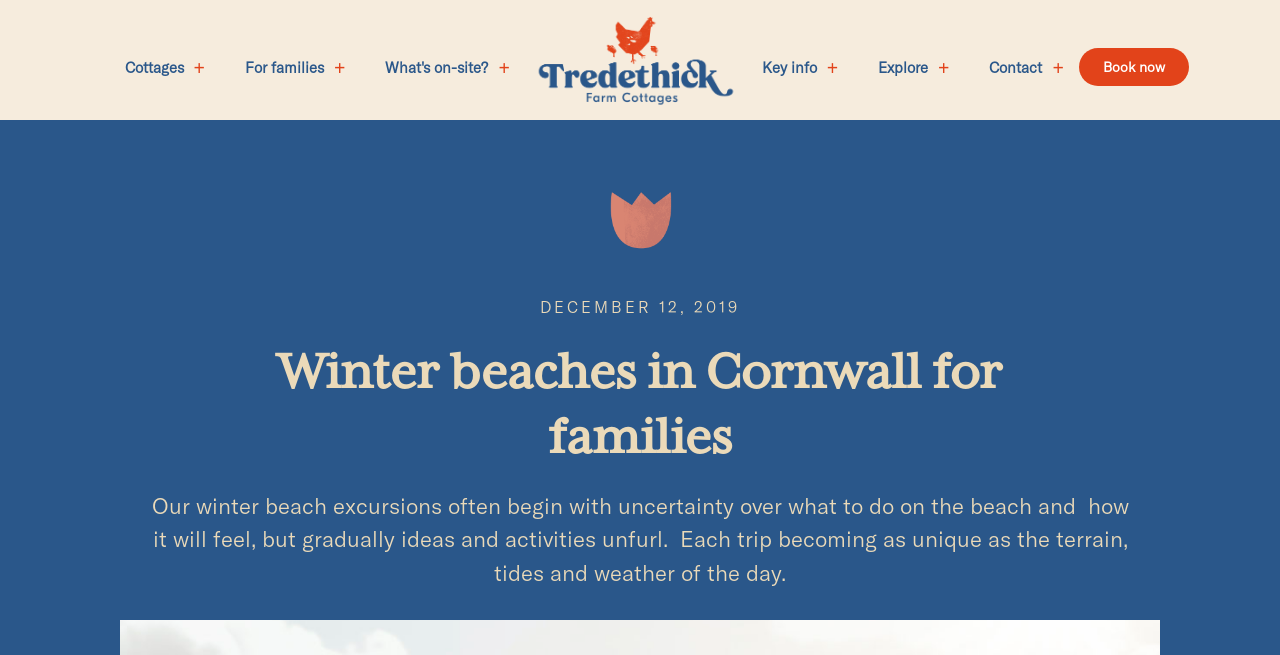Extract the main heading from the webpage content.

Winter beaches in Cornwall for families